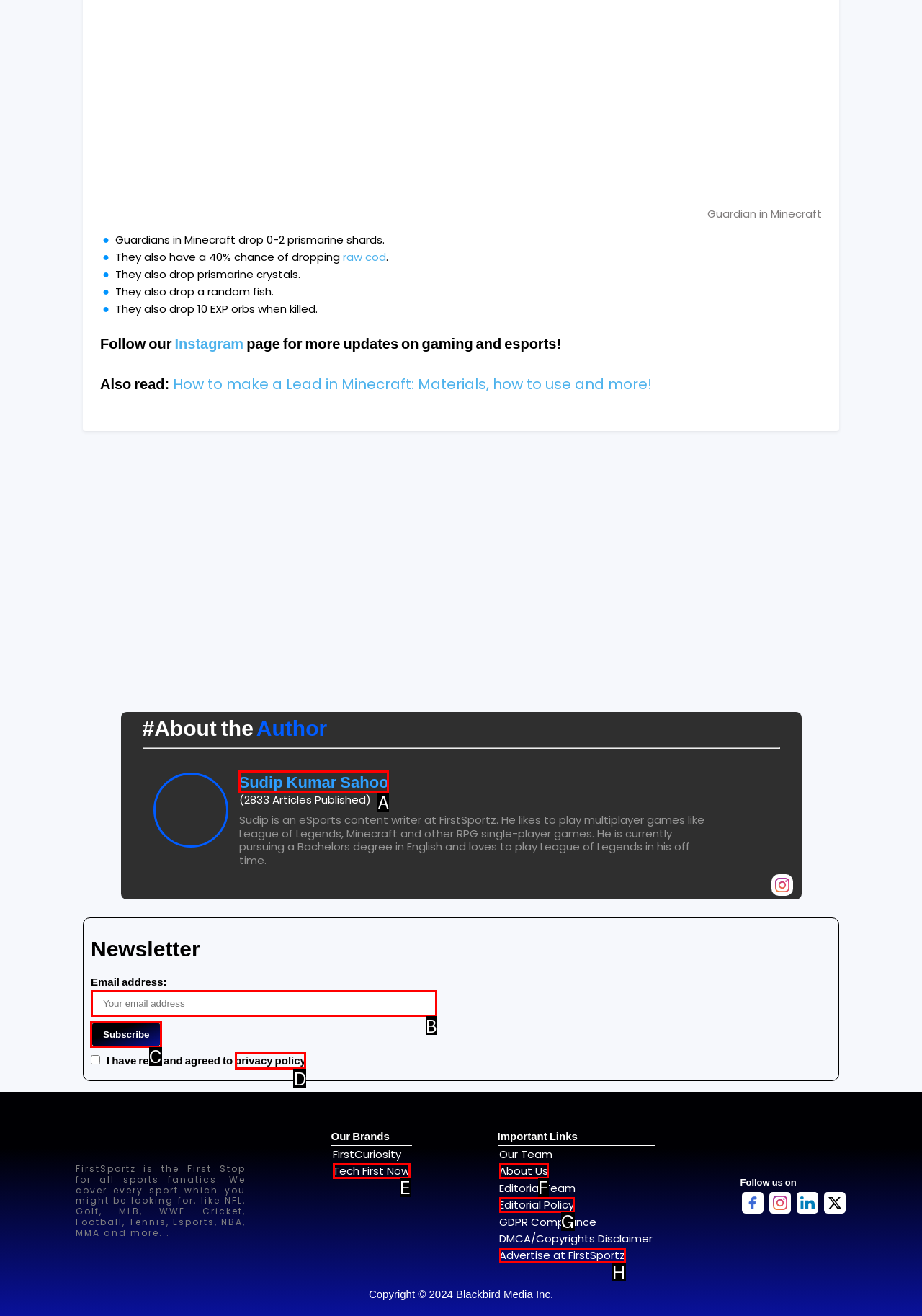Tell me which one HTML element I should click to complete the following task: Subscribe to the newsletter Answer with the option's letter from the given choices directly.

C